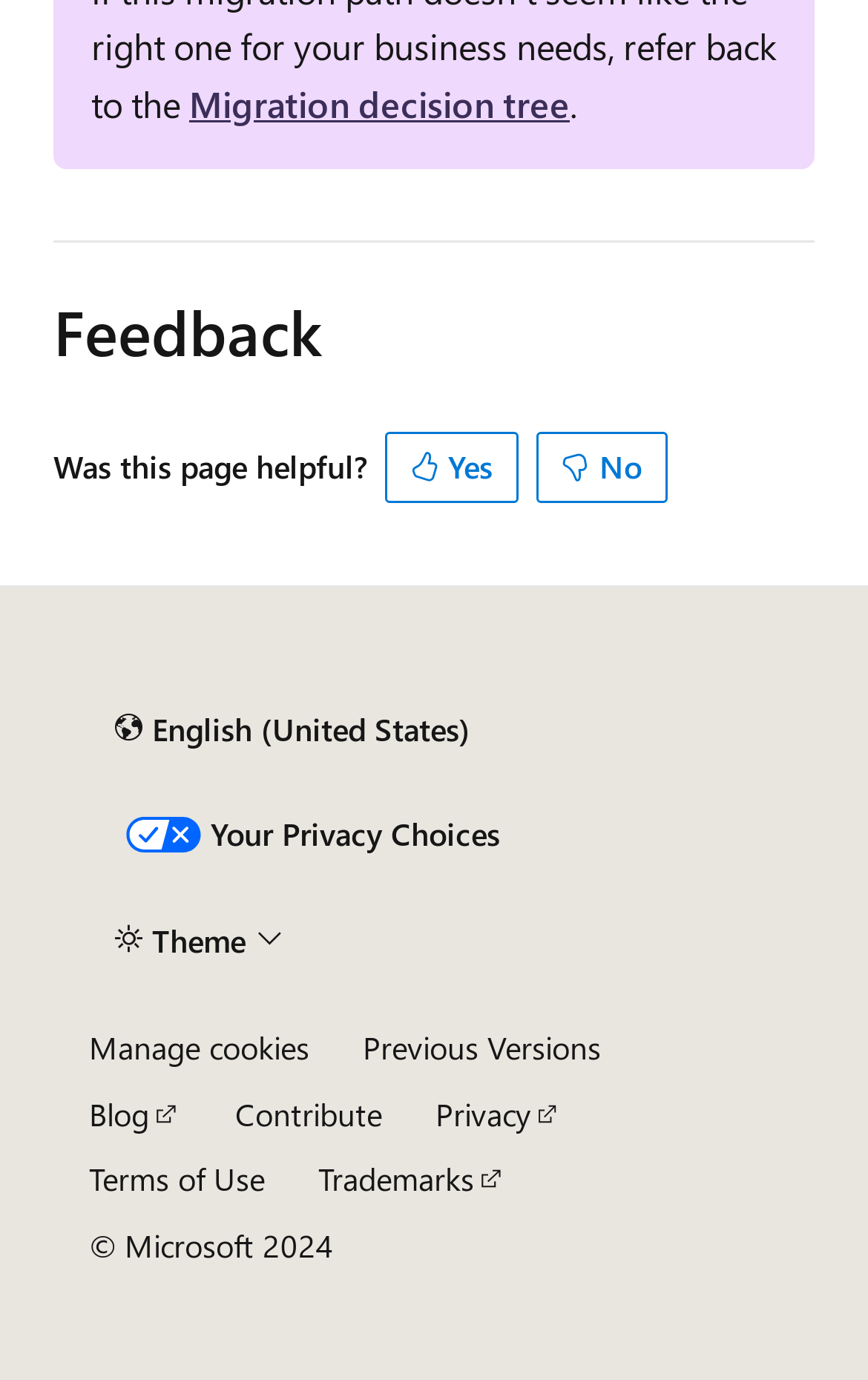Determine the bounding box coordinates of the section to be clicked to follow the instruction: "Read the blog". The coordinates should be given as four float numbers between 0 and 1, formatted as [left, top, right, bottom].

[0.103, 0.791, 0.209, 0.822]